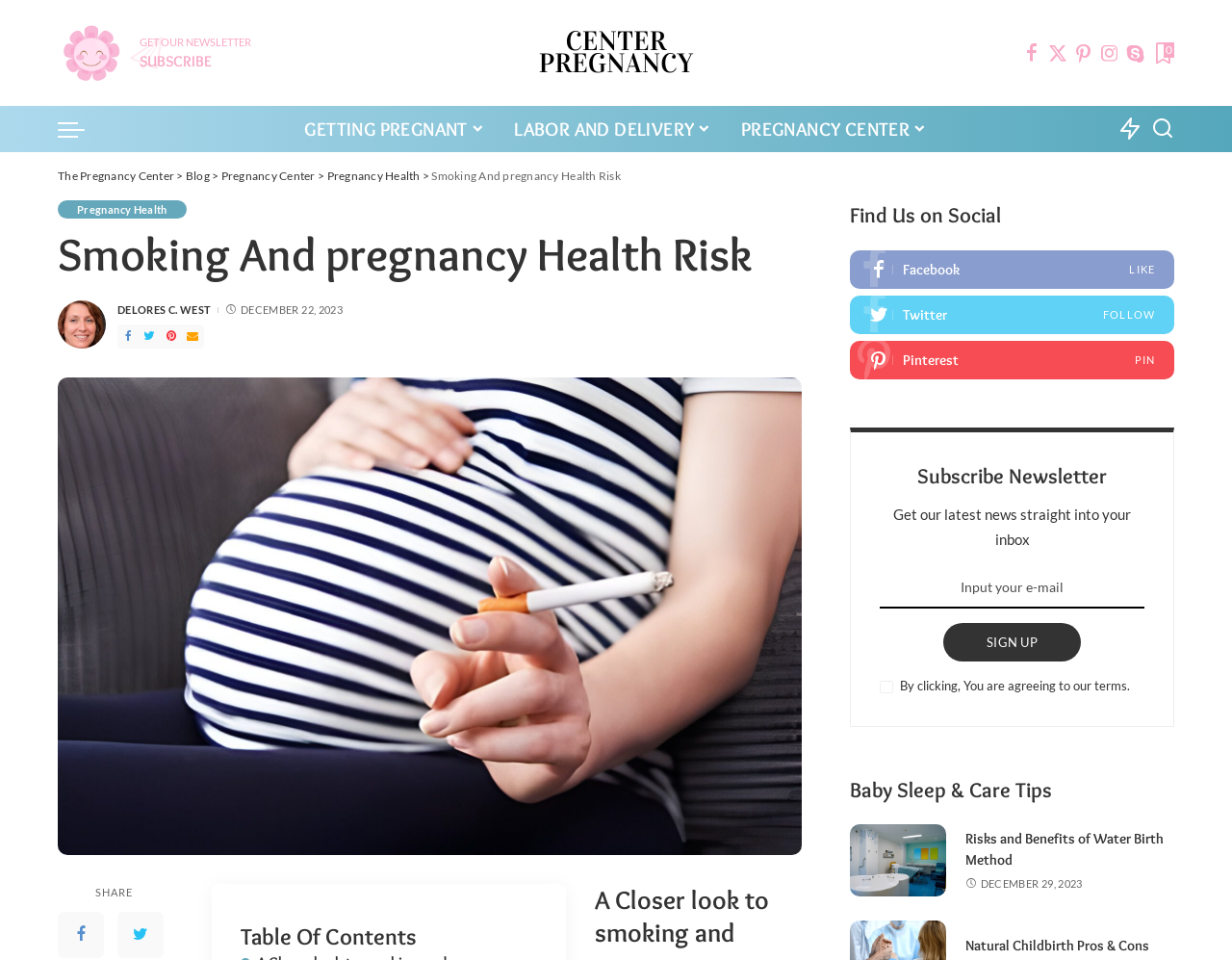Identify the bounding box for the UI element that is described as follows: "GET OUR NEWSLETTER SUBSCRIBE".

[0.047, 0.02, 0.204, 0.09]